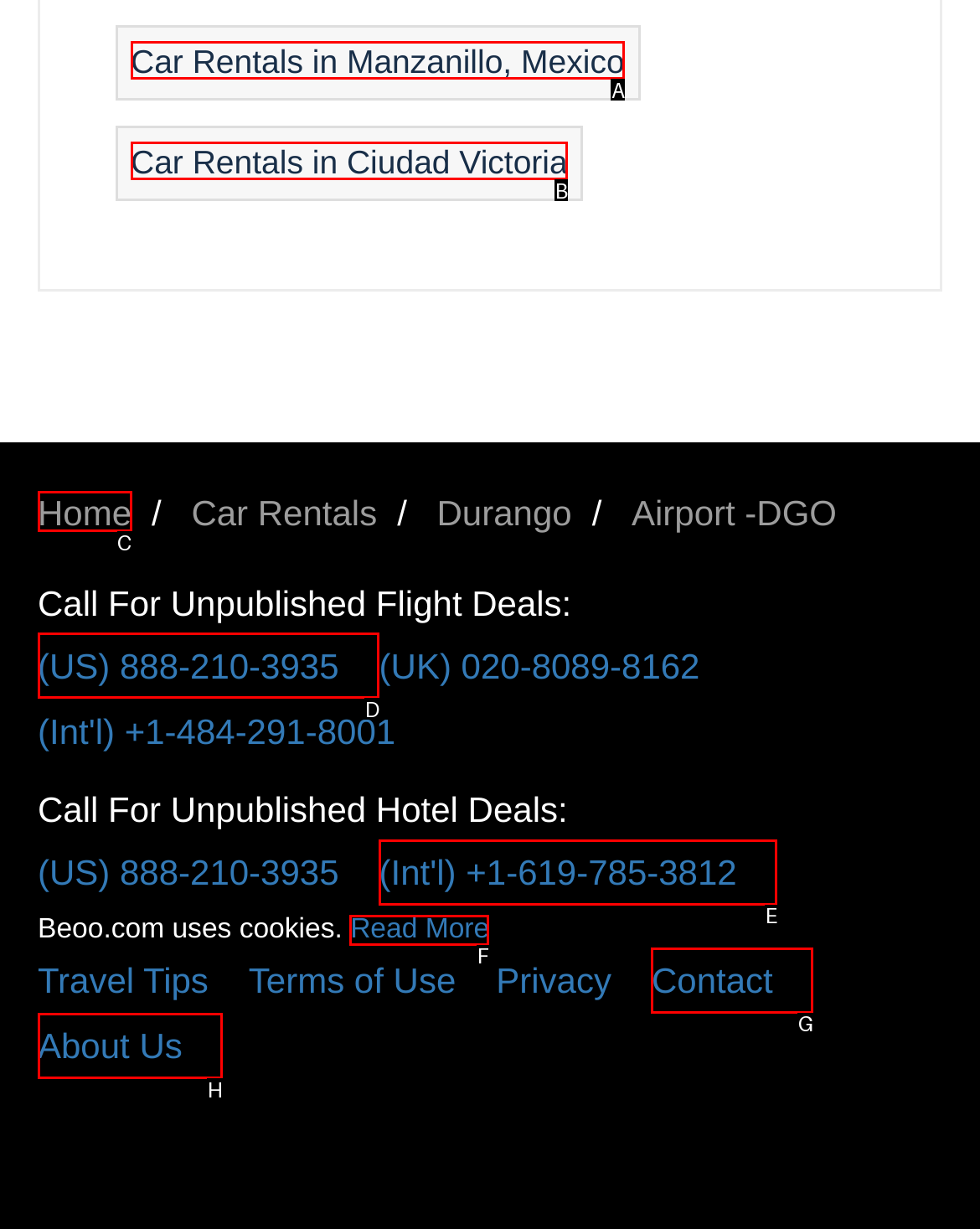Tell me the letter of the UI element to click in order to accomplish the following task: Read more about cookies
Answer with the letter of the chosen option from the given choices directly.

F